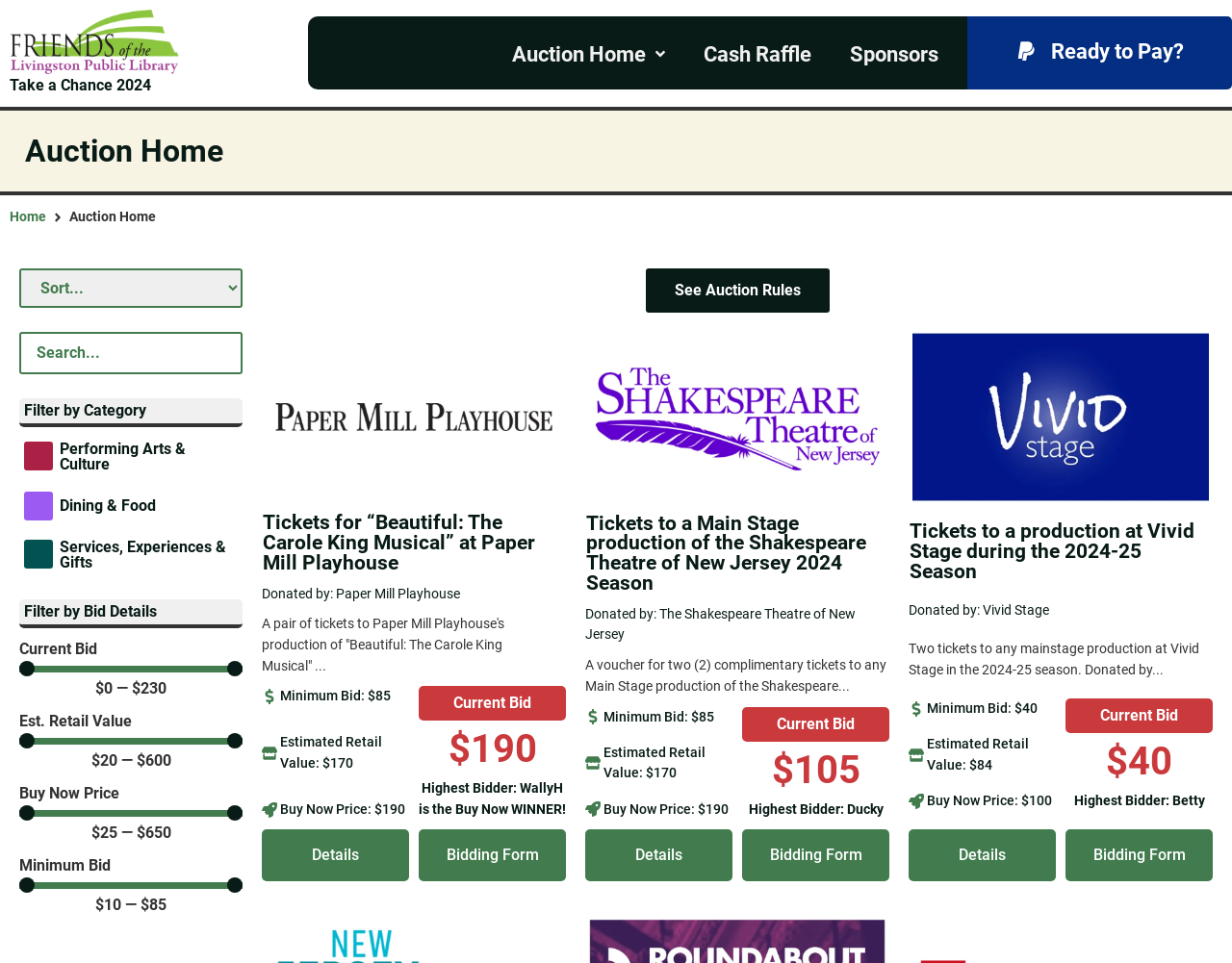What is the estimated retail value of the first auction item?
We need a detailed and meticulous answer to the question.

I looked for the 'Estimated Retail Value' label under the first auction item and found the value '$170'.